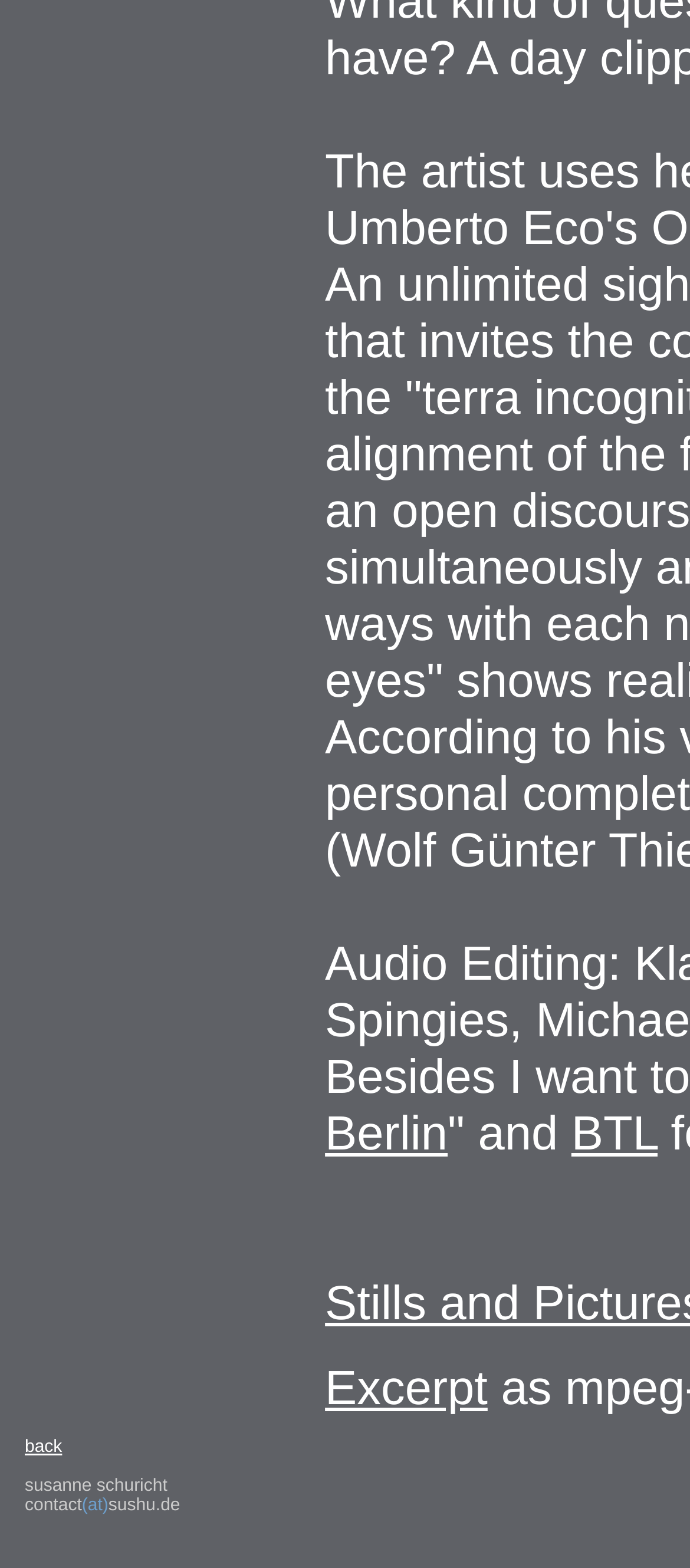Please determine the bounding box coordinates for the element with the description: "back".

[0.036, 0.917, 0.09, 0.929]